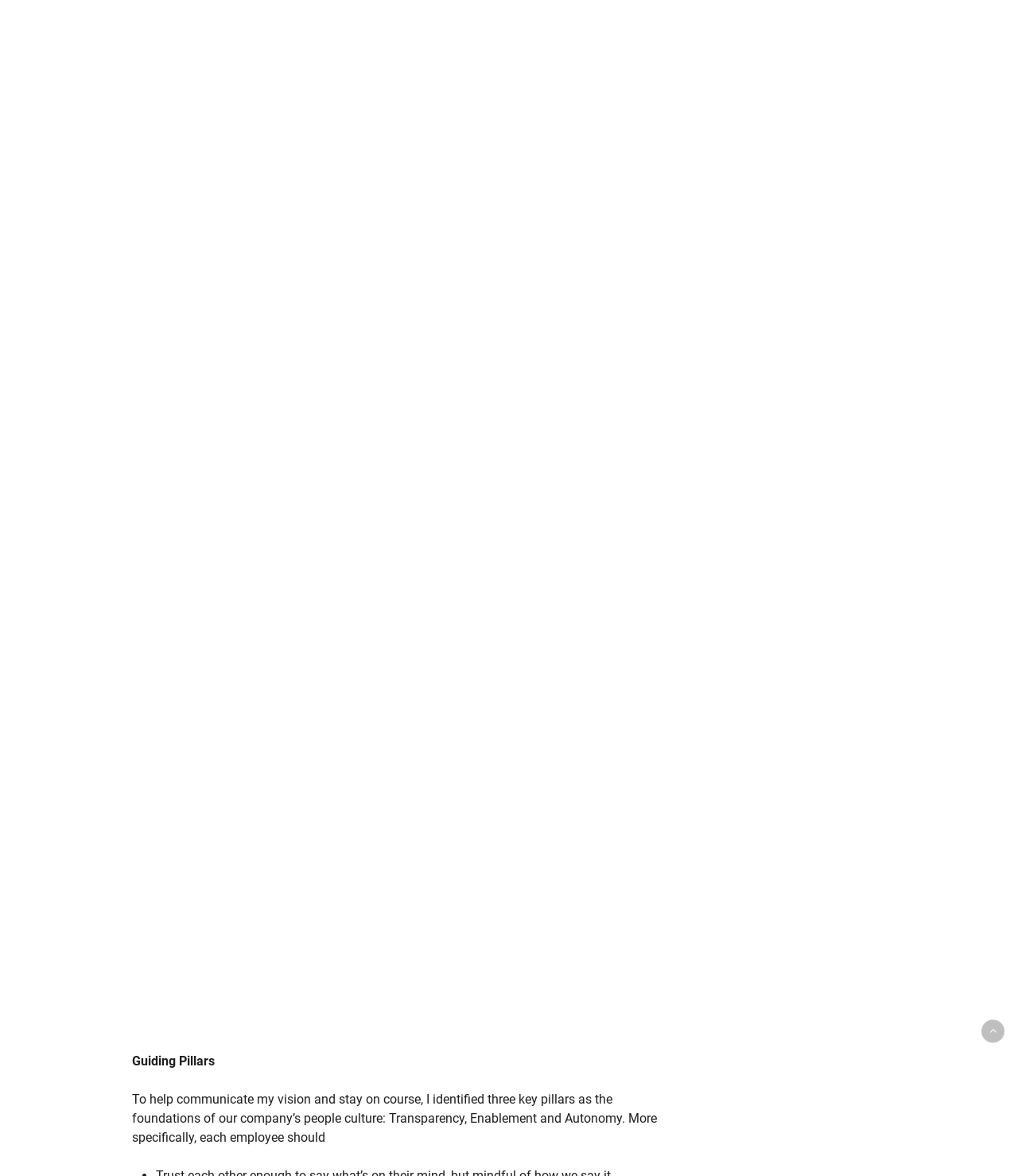What is the role of the author in the company?
Please give a detailed and thorough answer to the question, covering all relevant points.

The author mentions in the text 'In 2020, after 10 years in the field of Human Resources, I was on the search for a company that would allow me to nurture, what to me, is the holy grail of HR: a group of individuals who are not only the best at what they do, but are passionate about their work. The role of People Lead at Transcelestial promised to be exactly that, and I knew from the get-go that it was the right match for me.' that they are the People Lead at Transcelestial.